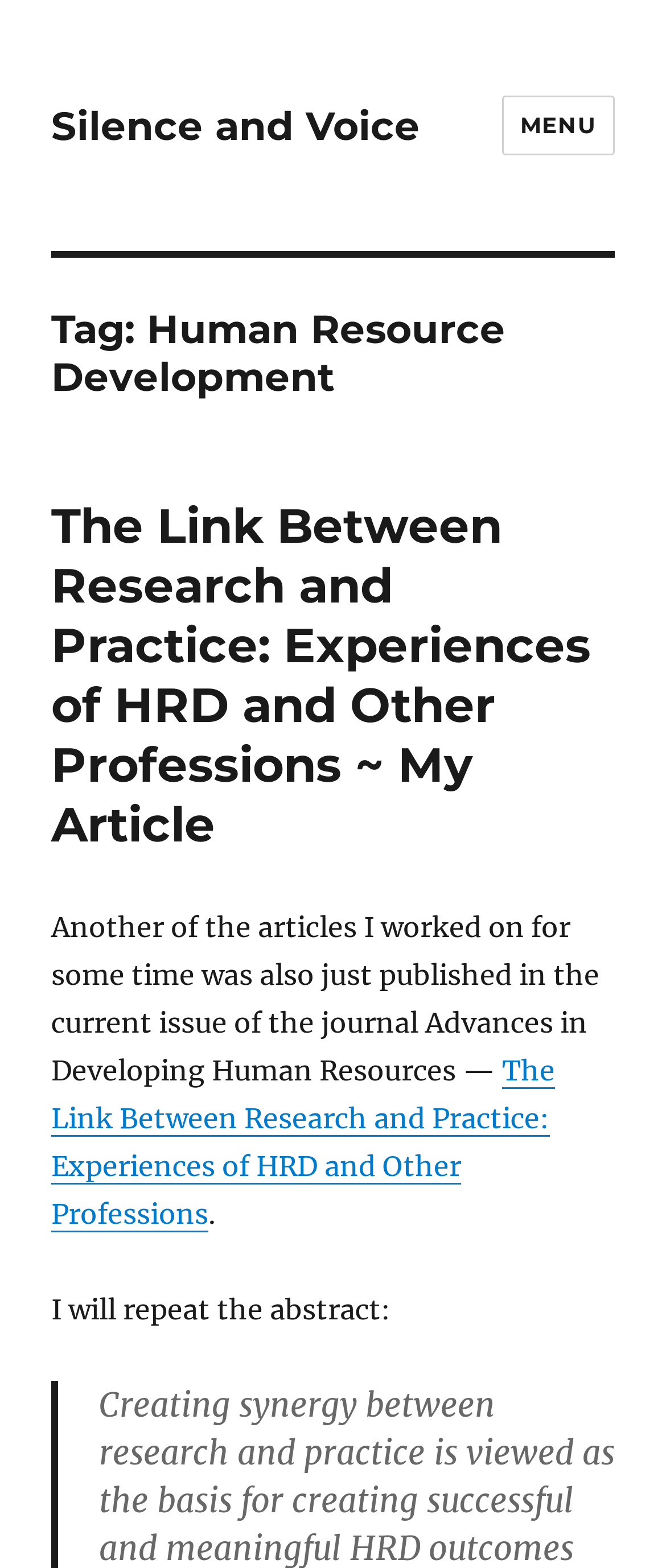What is the function of the 'MENU' button?
Look at the image and answer with only one word or phrase.

Controls site navigation and social navigation